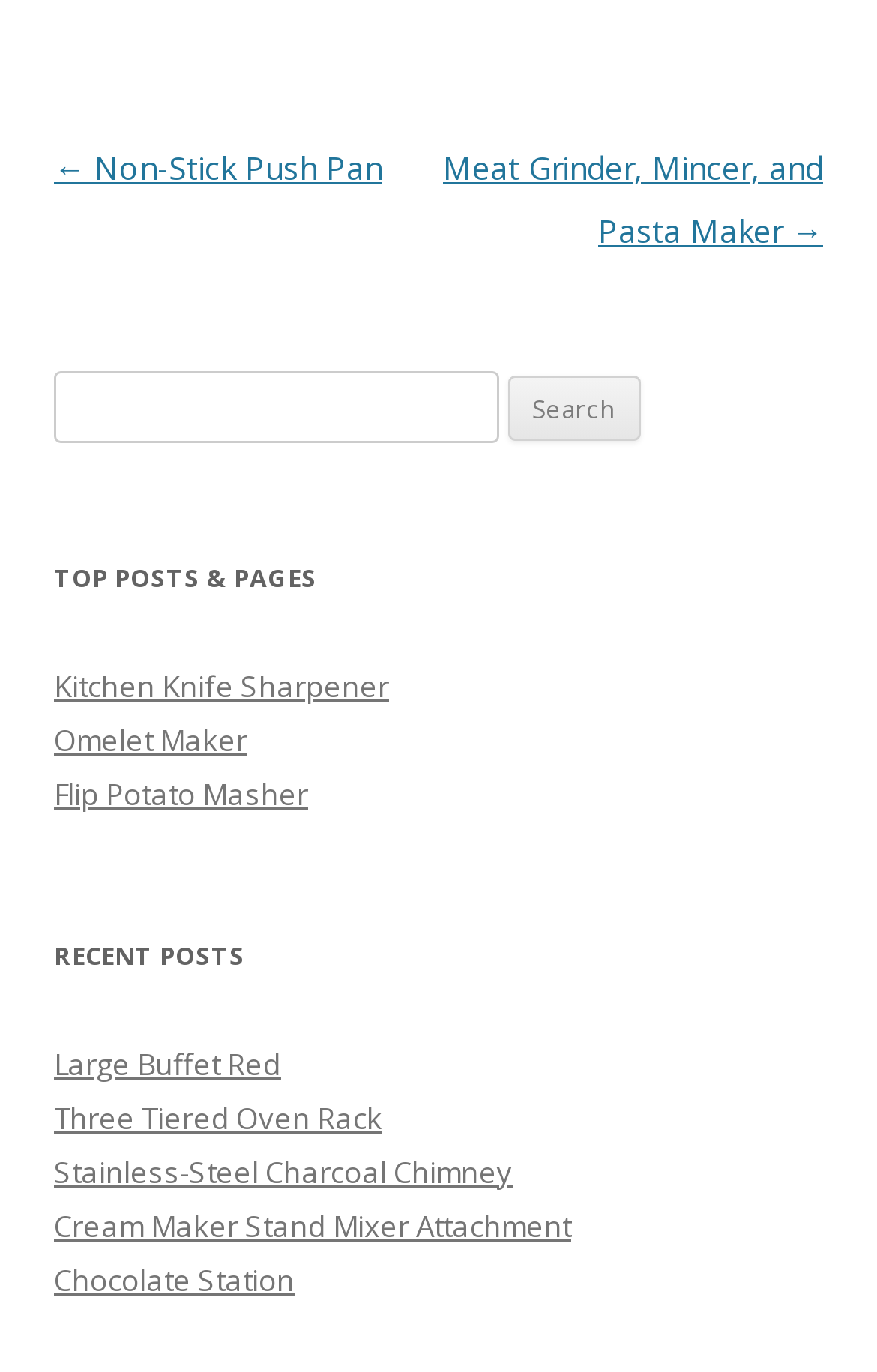Using the provided element description, identify the bounding box coordinates as (top-left x, top-left y, bottom-right x, bottom-right y). Ensure all values are between 0 and 1. Description: Chocolate Station

[0.062, 0.917, 0.336, 0.947]